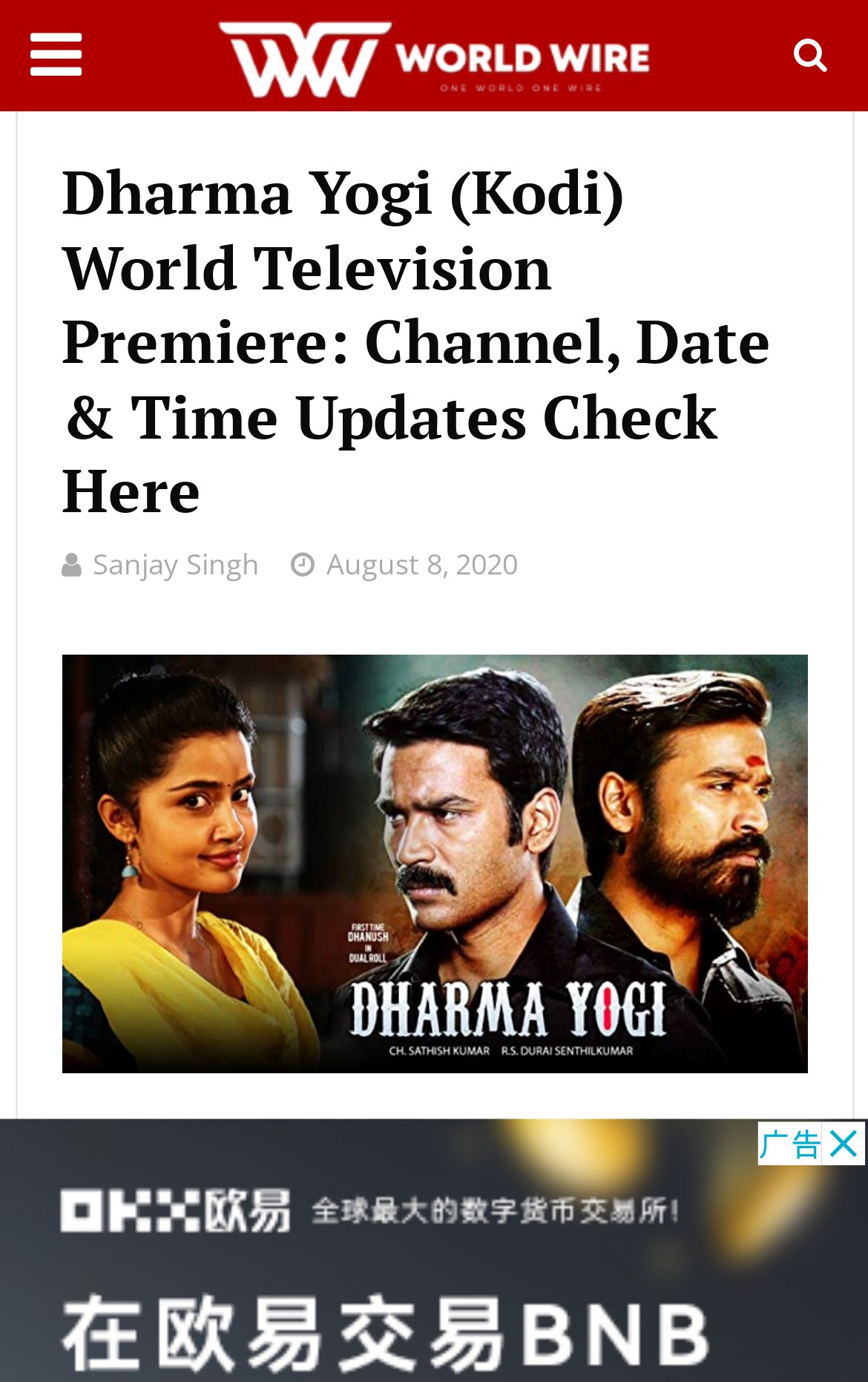Identify and provide the main heading of the webpage.

Dharma Yogi (Kodi) World Television Premiere: Channel, Date & Time Updates Check Here